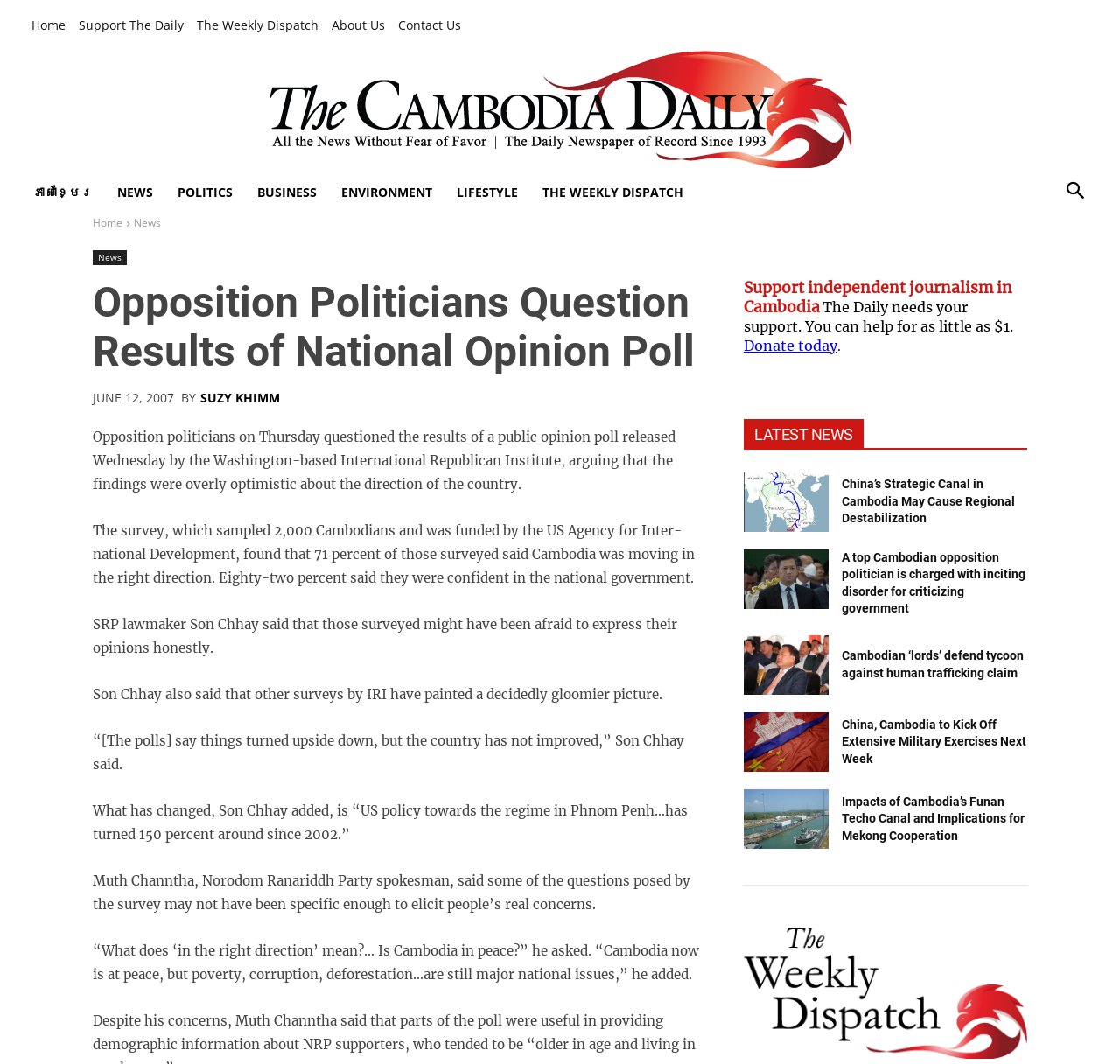Identify the bounding box coordinates for the element that needs to be clicked to fulfill this instruction: "Read the latest news 'China’s Strategic Canal in Cambodia May Cause Regional Destabilization'". Provide the coordinates in the format of four float numbers between 0 and 1: [left, top, right, bottom].

[0.664, 0.444, 0.74, 0.5]